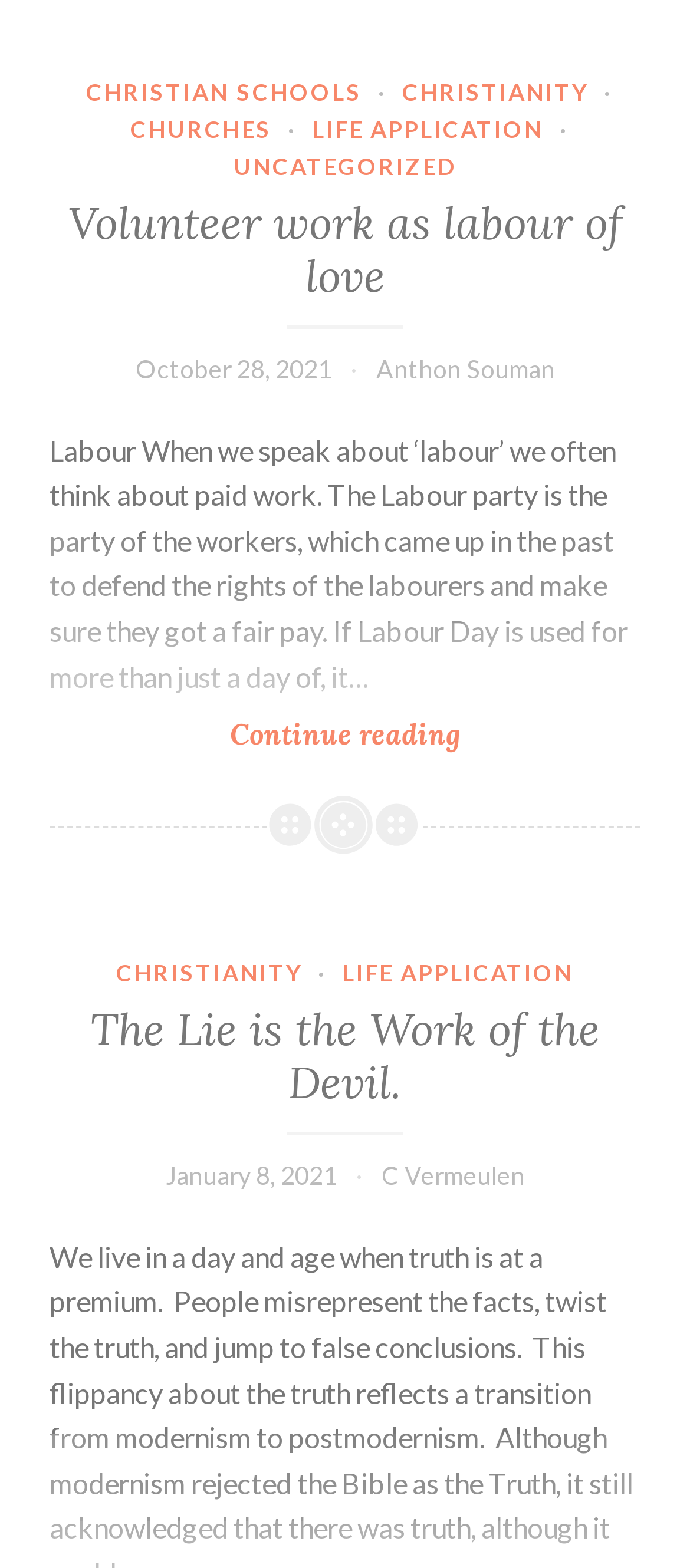Determine the bounding box coordinates of the UI element that matches the following description: "Christianity". The coordinates should be four float numbers between 0 and 1 in the format [left, top, right, bottom].

[0.168, 0.611, 0.438, 0.629]